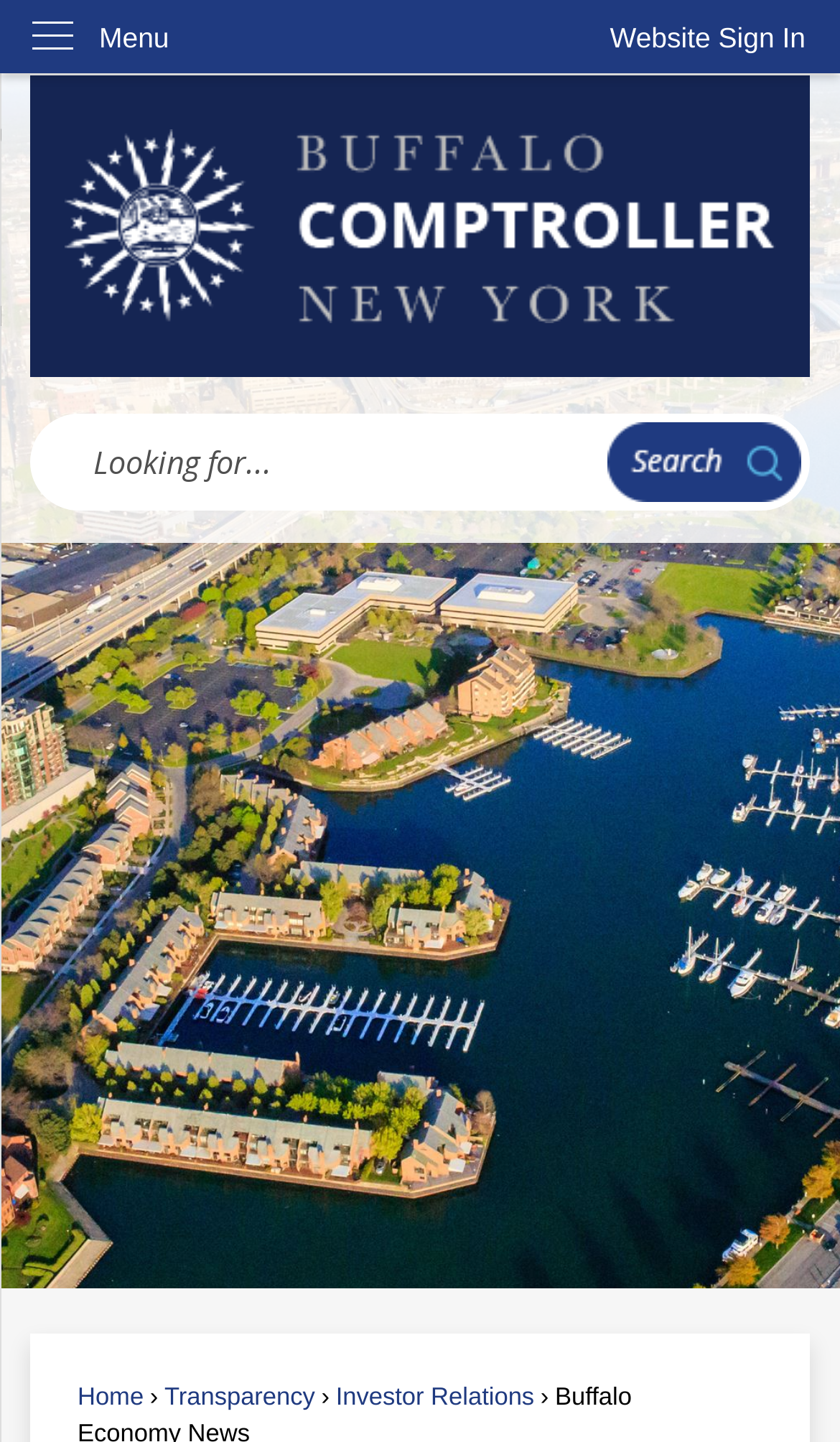Please indicate the bounding box coordinates of the element's region to be clicked to achieve the instruction: "Skip to main content". Provide the coordinates as four float numbers between 0 and 1, i.e., [left, top, right, bottom].

[0.0, 0.0, 0.042, 0.024]